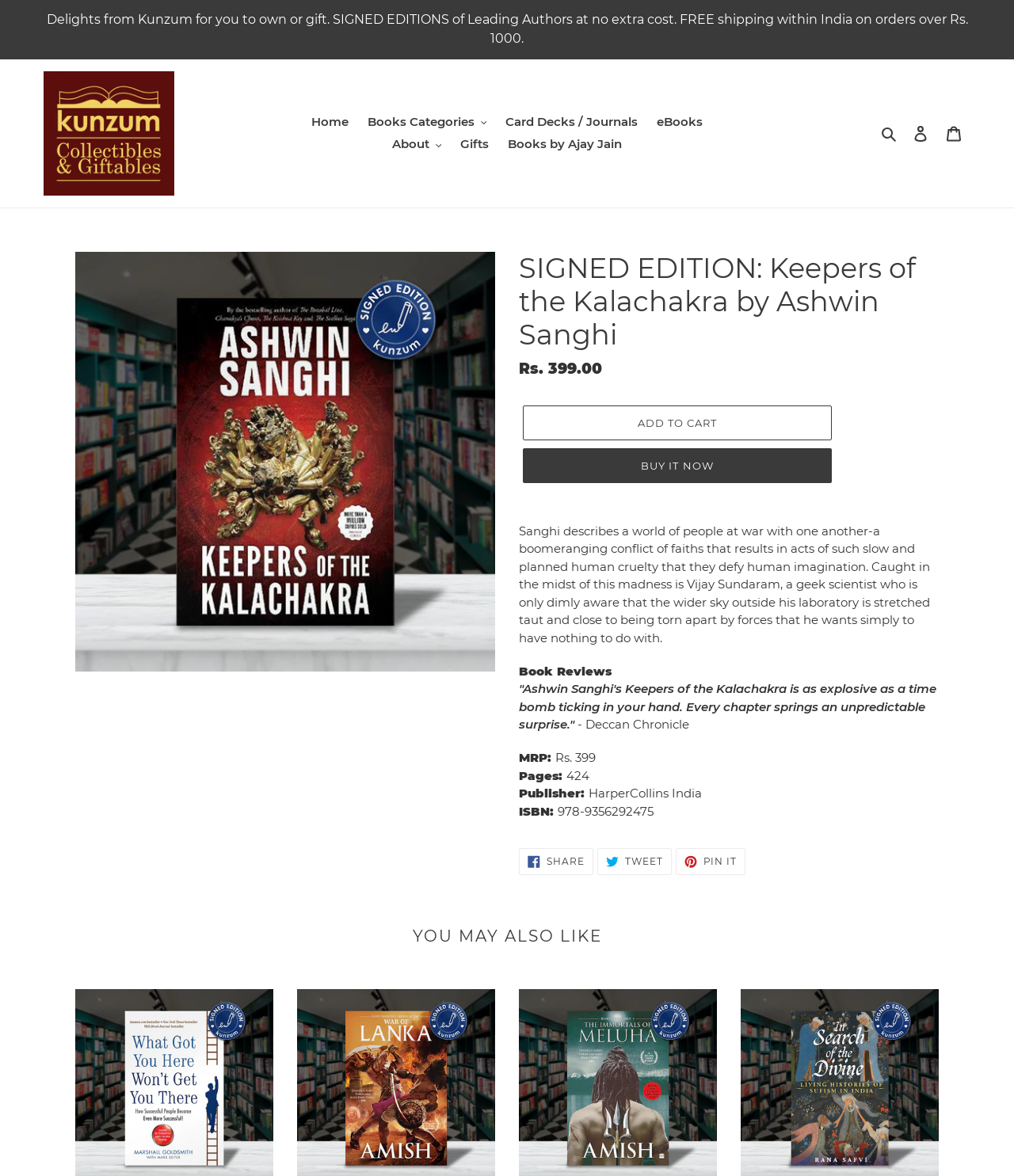Kindly provide the bounding box coordinates of the section you need to click on to fulfill the given instruction: "Log in to your account".

[0.891, 0.099, 0.924, 0.128]